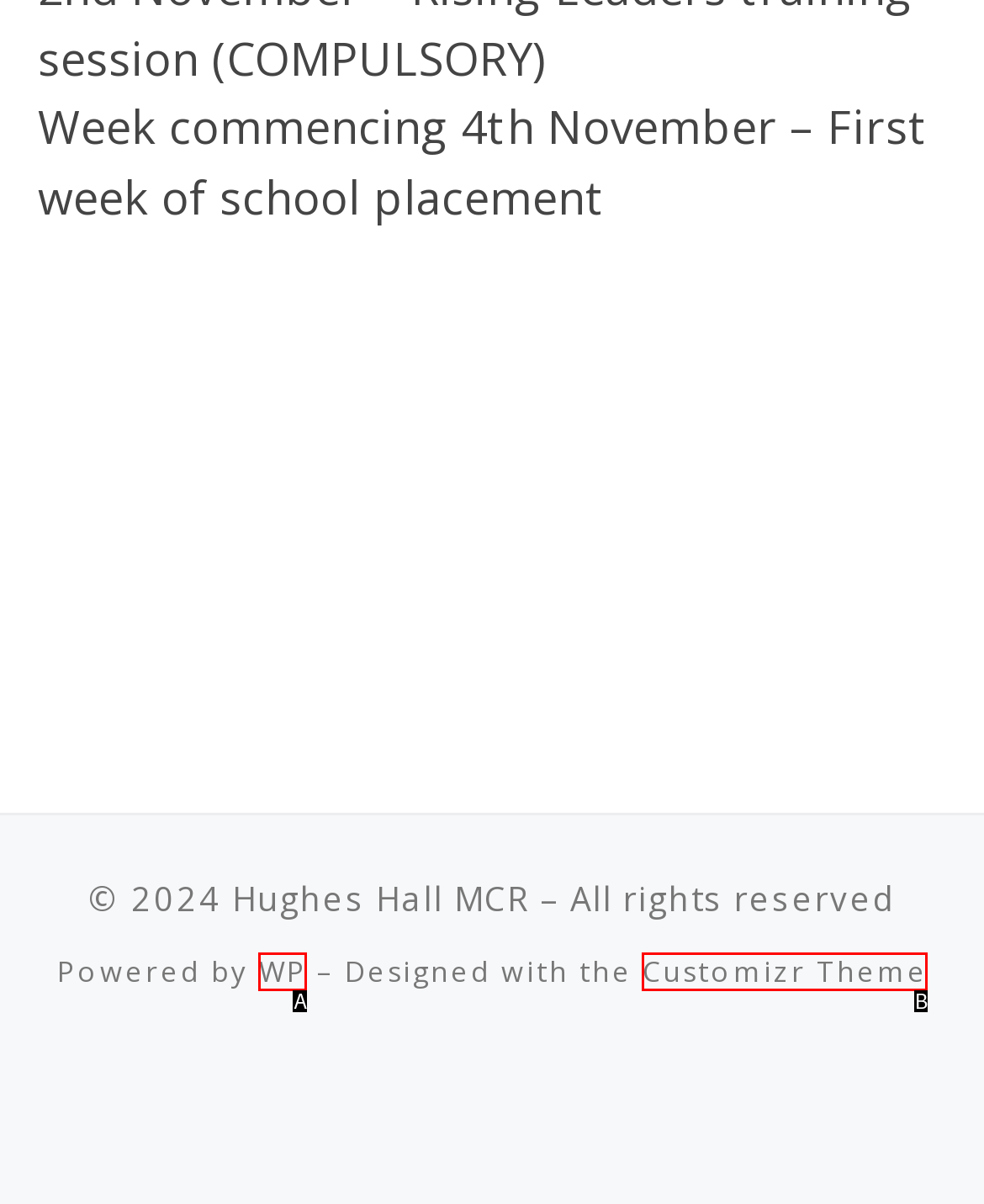From the provided options, which letter corresponds to the element described as: Submit Form
Answer with the letter only.

None